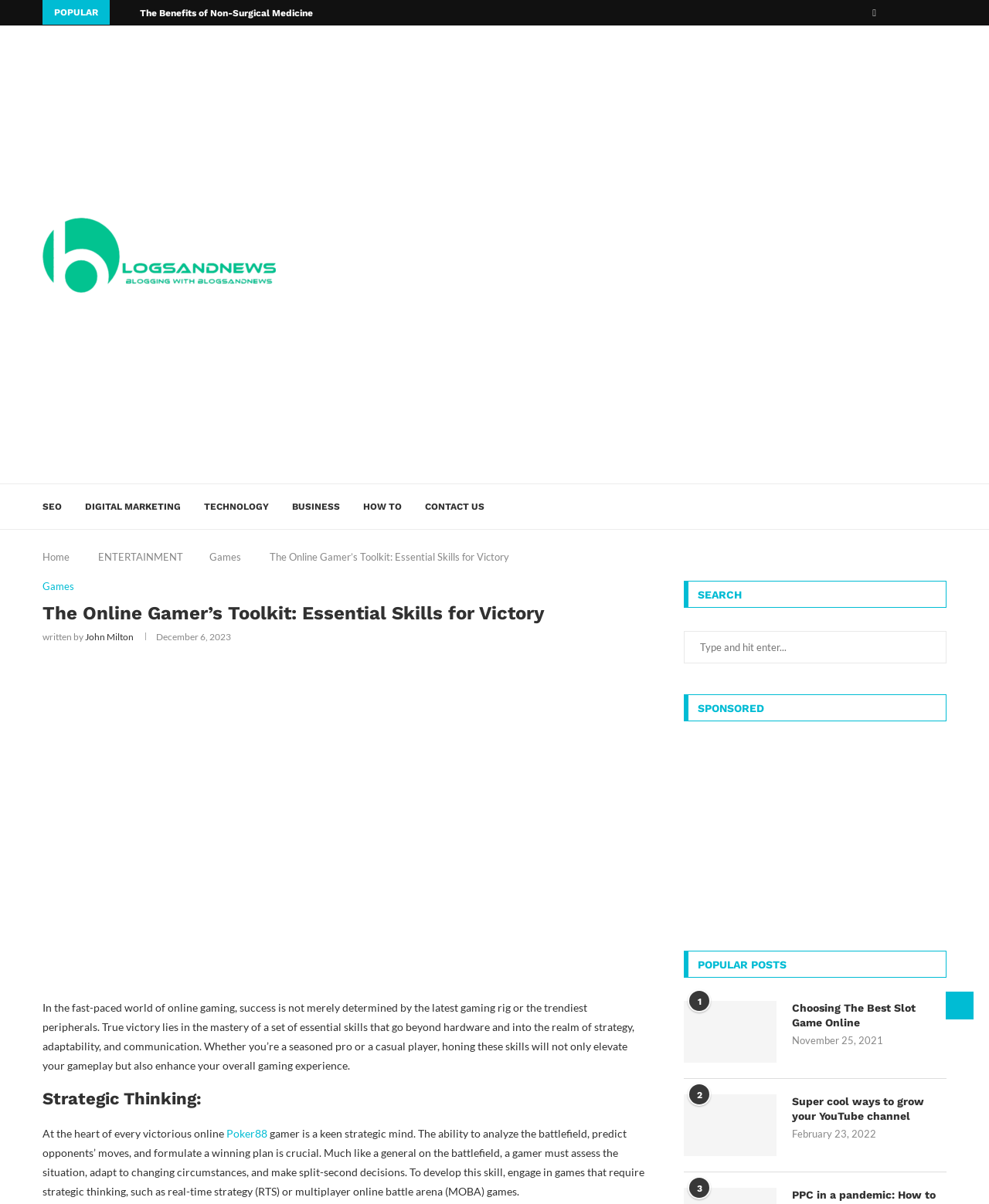Answer with a single word or phrase: 
What is the purpose of the search bar?

To search the website